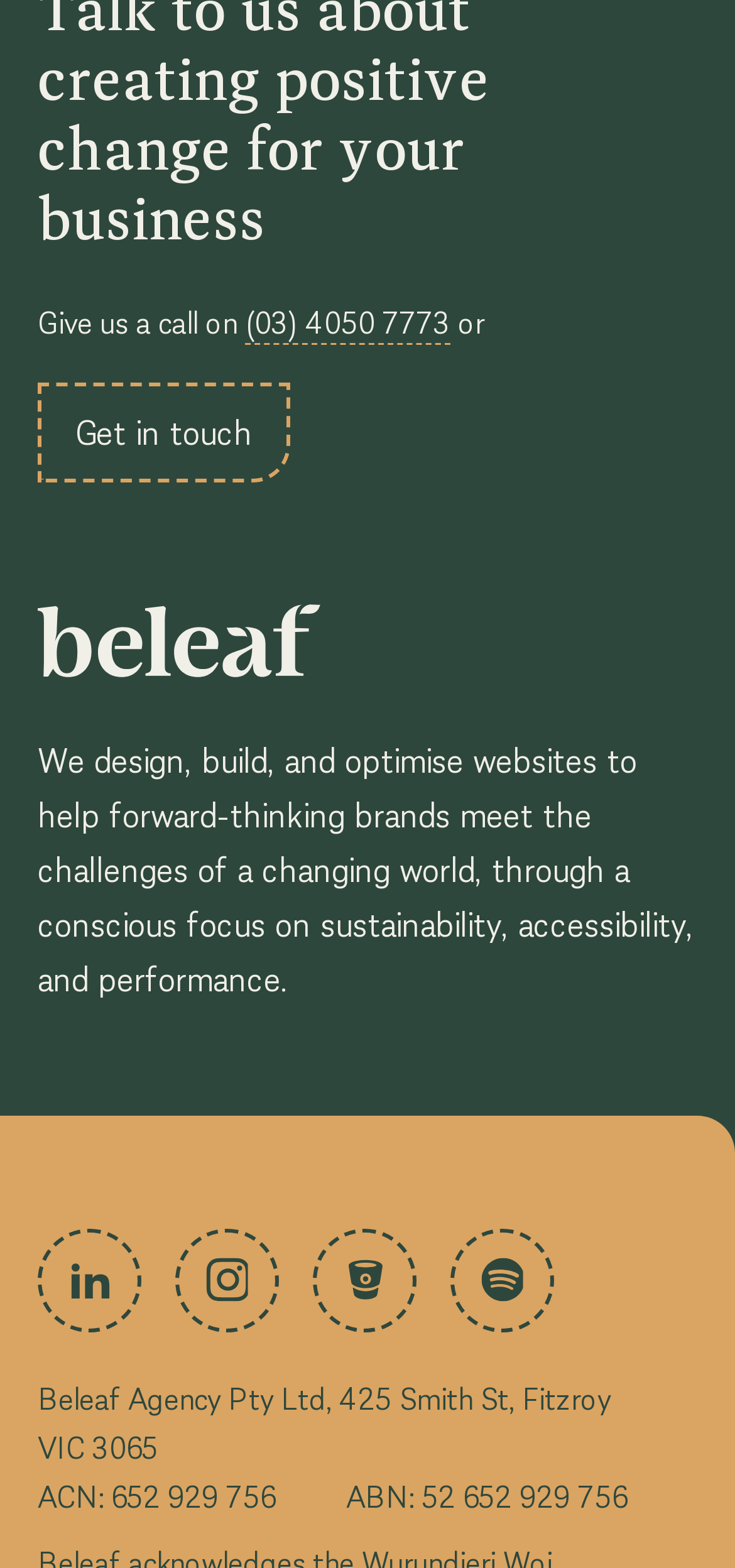Give a one-word or short phrase answer to this question: 
How many social media links are available?

4